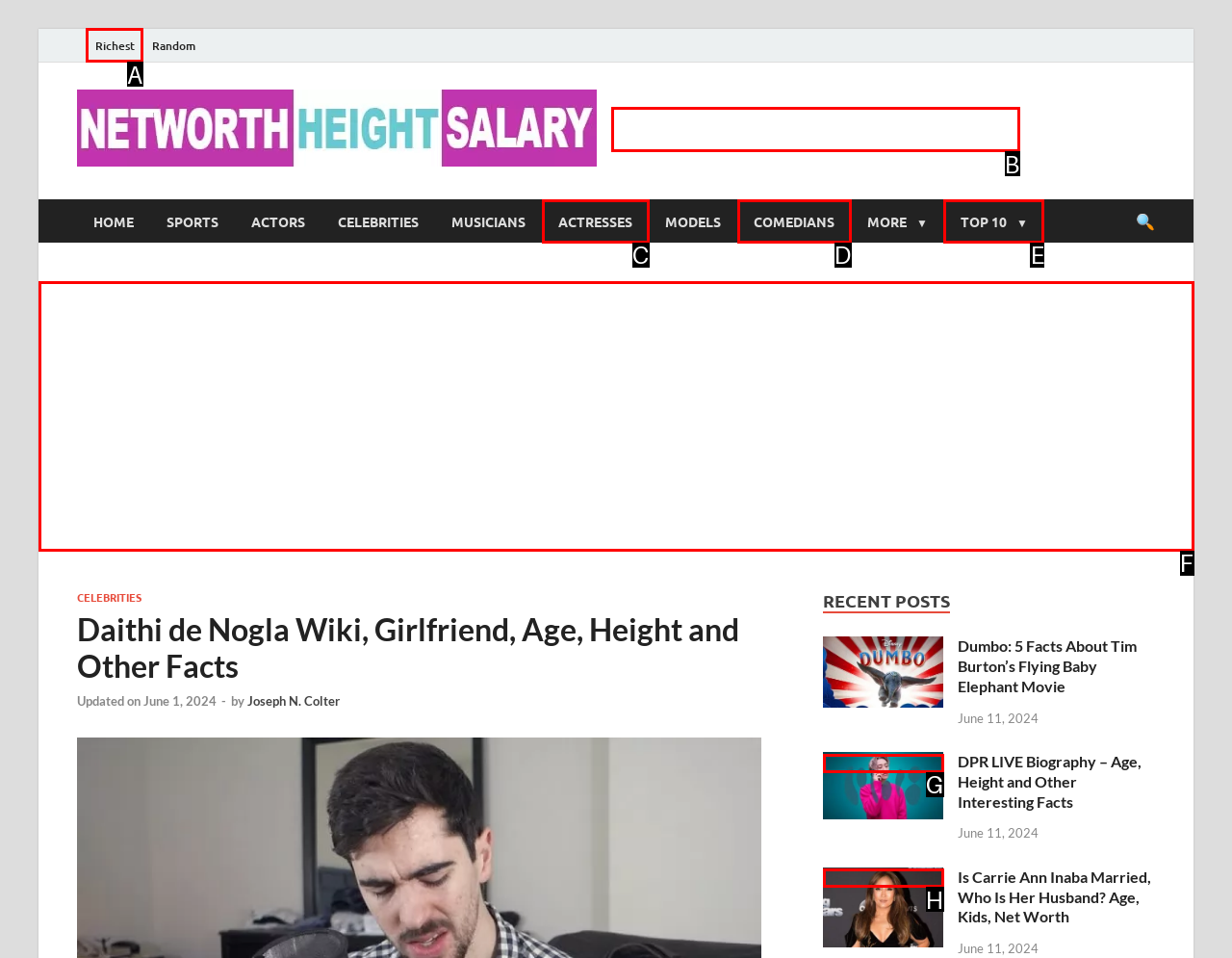Specify which element within the red bounding boxes should be clicked for this task: Search for something Respond with the letter of the correct option.

None